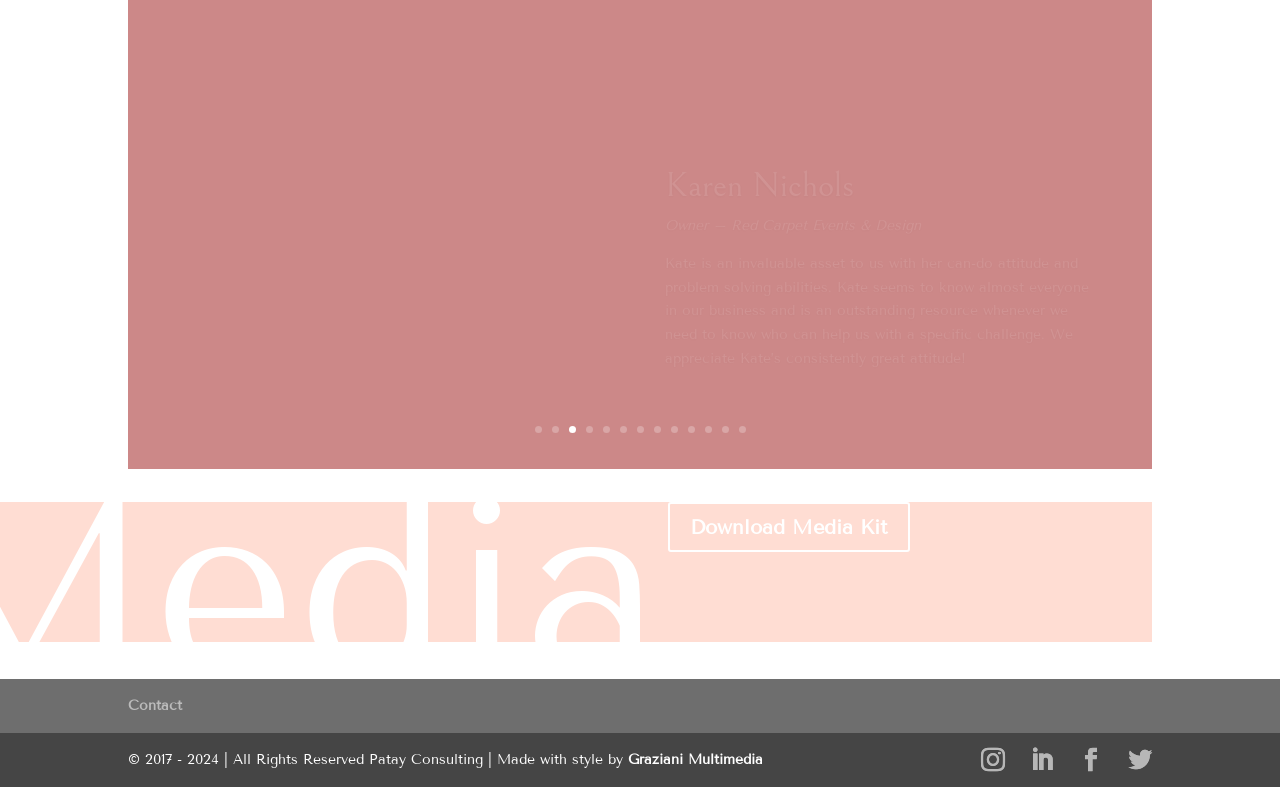Find and provide the bounding box coordinates for the UI element described with: "Download Media Kit".

[0.522, 0.638, 0.711, 0.701]